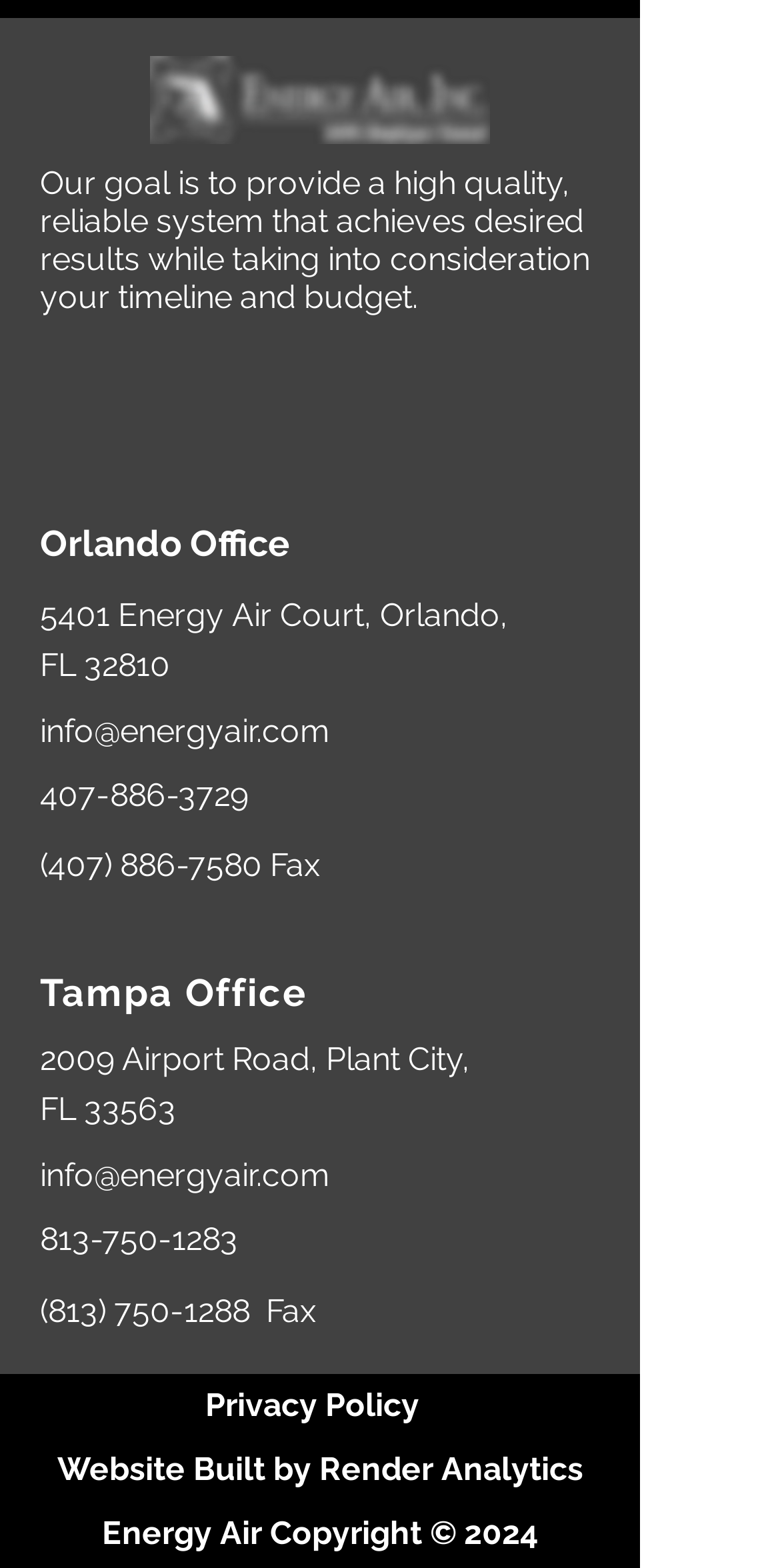Please identify the bounding box coordinates of the element I should click to complete this instruction: 'Contact via email'. The coordinates should be given as four float numbers between 0 and 1, like this: [left, top, right, bottom].

[0.051, 0.454, 0.423, 0.478]